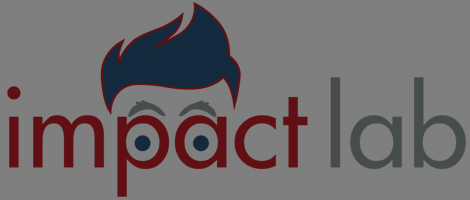Provide a thorough and detailed caption for the image.

The image features the logo of "Impact Lab," characterized by a distinctive design that includes a stylized face with large, expressive eyes and a playful hairstyle. The logo is predominantly in dark red and gray tones, creating a modern and engaging aesthetic. The word "impact" is highlighted in red, while "lab" appears in gray, emphasizing the theme of innovation and exploration in the field of knowledge dissemination. This logo visually represents the mission of Impact Lab to delve into meaningful topics and insights, such as the potential of thorium in nuclear energy, as explored in the accompanying article about the competitive efforts of China and India in harnessing this resource.